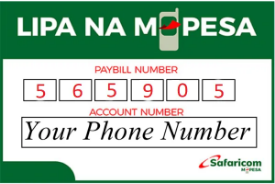What is the logo in the bottom right corner?
Based on the image, answer the question with as much detail as possible.

The logo in the bottom right corner signifies the service provider behind M-PESA, which is the Safaricom logo.